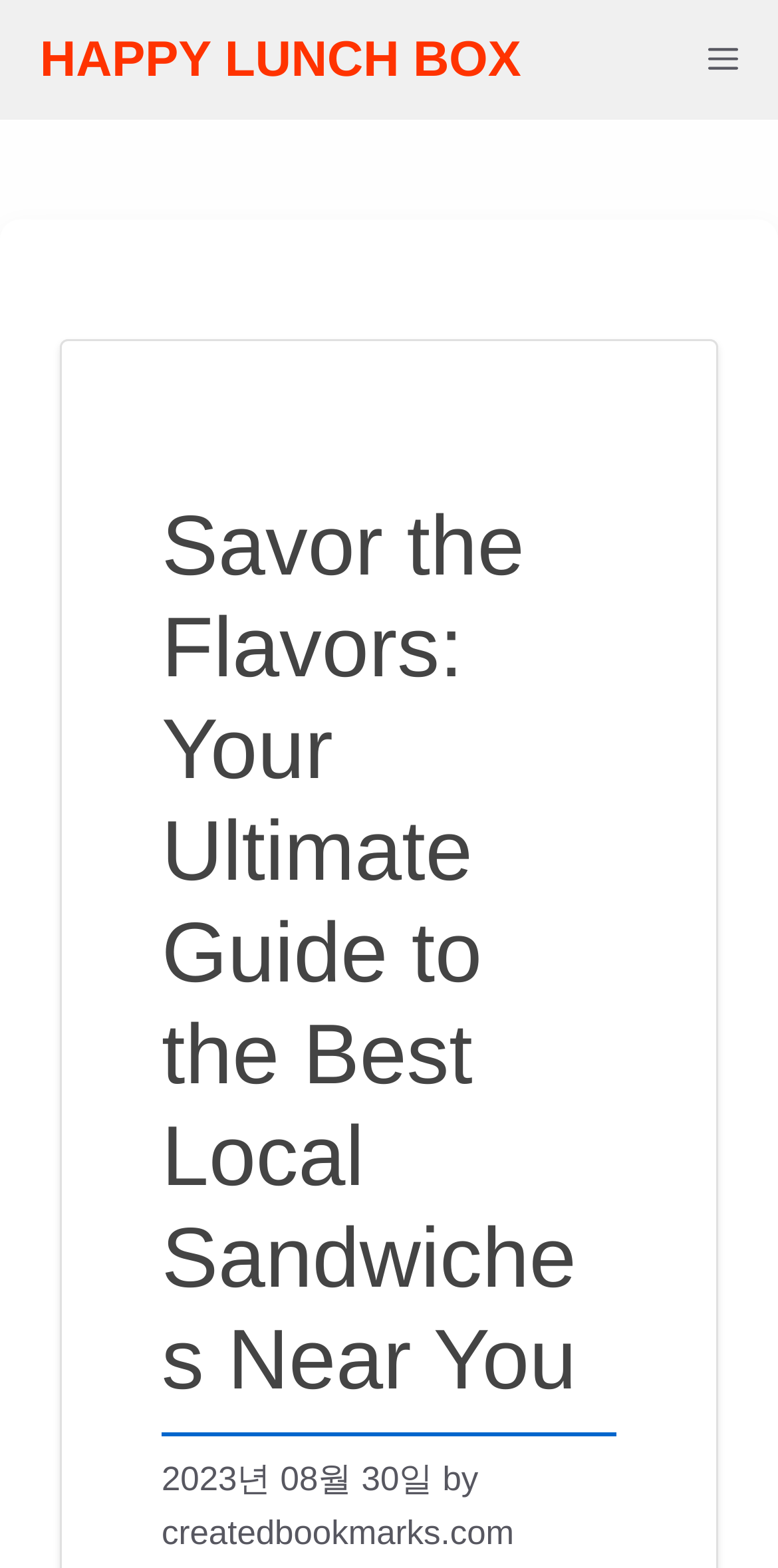What is the role of the button with the text 'Menu'?
Provide a concise answer using a single word or phrase based on the image.

controls primary-menu